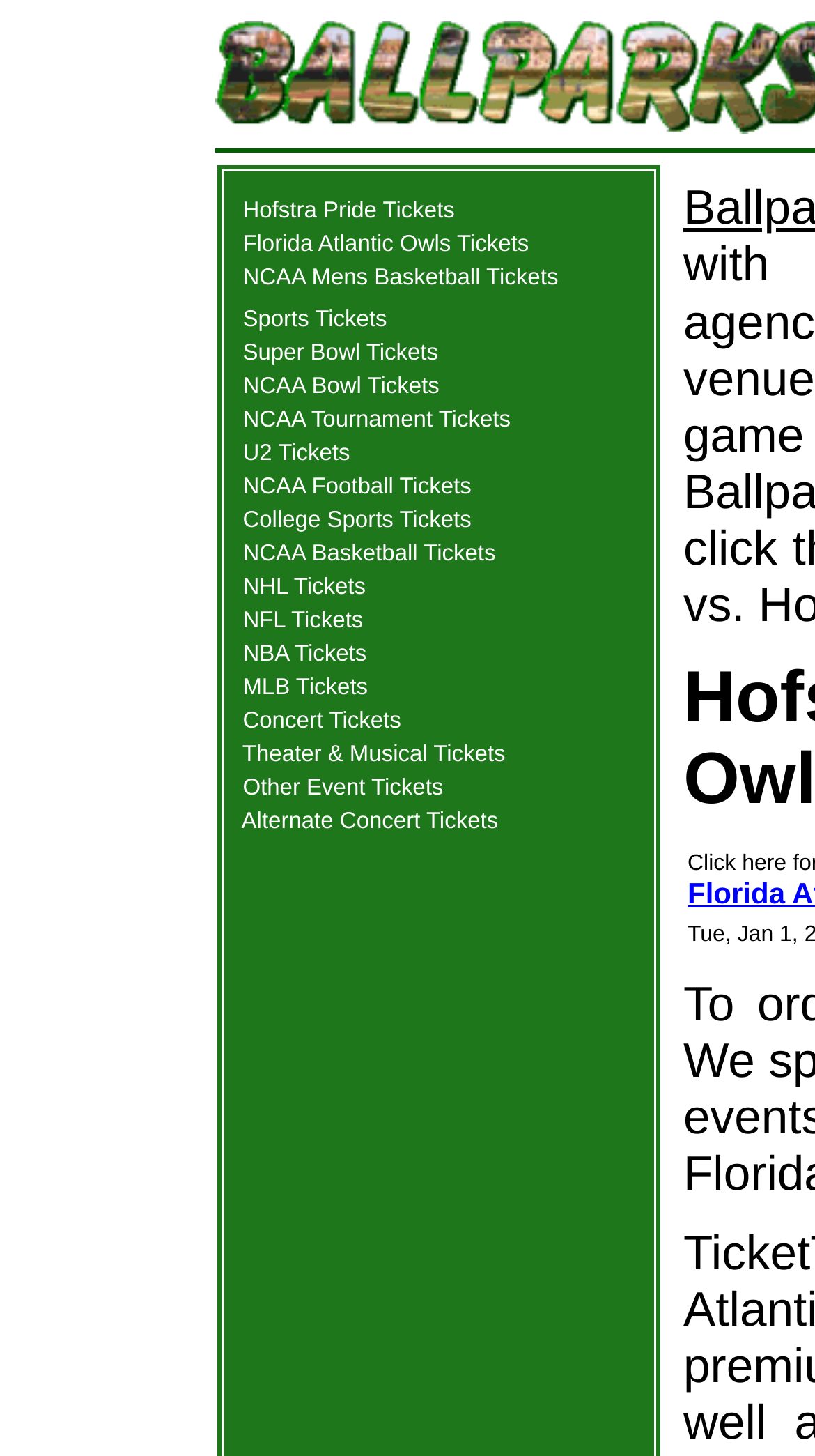What type of tickets are available on this webpage?
Refer to the image and provide a one-word or short phrase answer.

Sports tickets